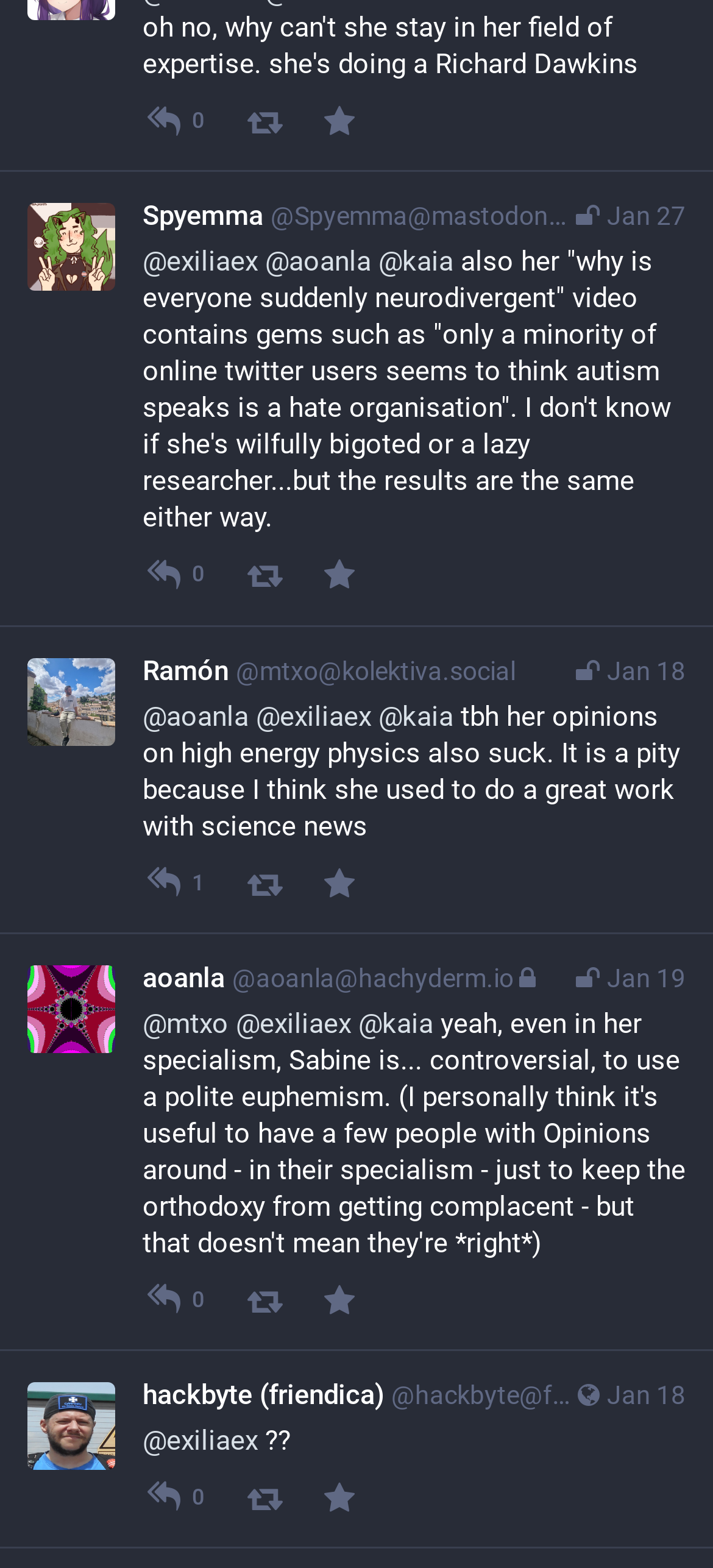Find the bounding box coordinates for the area you need to click to carry out the instruction: "View profile of Greed". The coordinates should be four float numbers between 0 and 1, indicated as [left, top, right, bottom].

[0.2, 0.61, 0.962, 0.631]